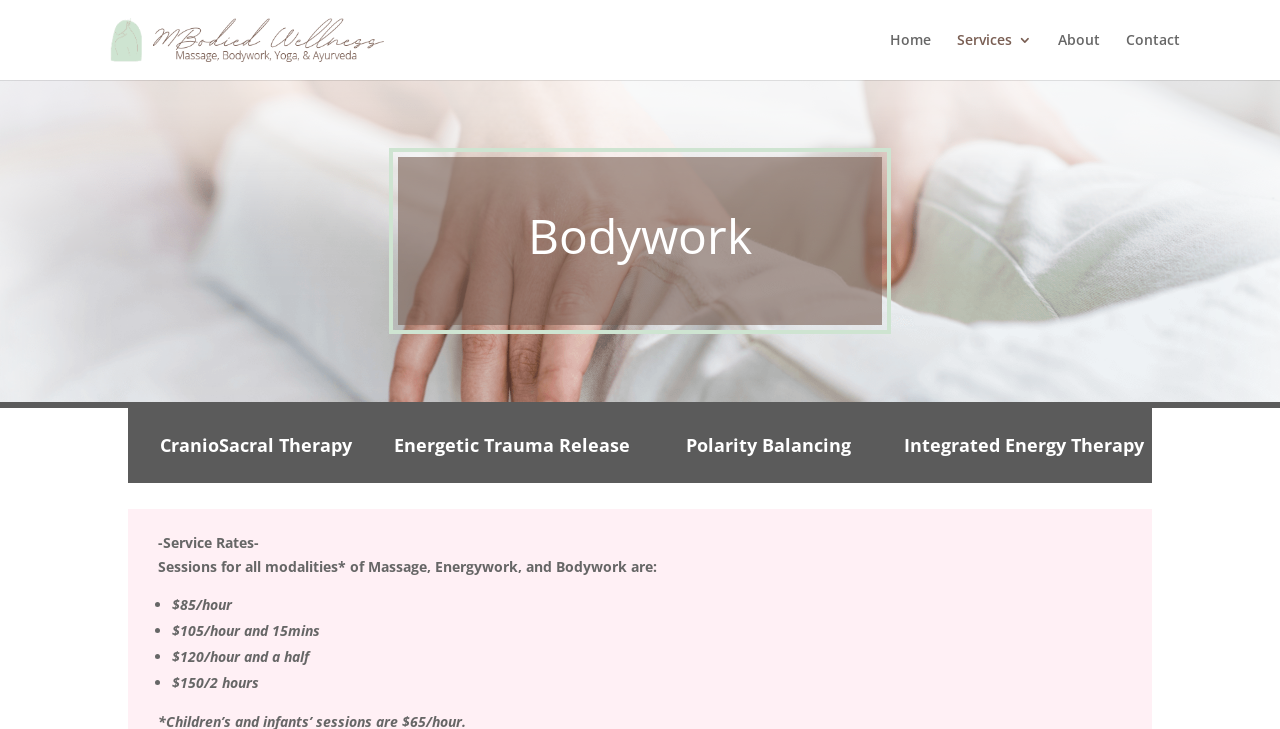What is the rate for a 2-hour session?
Using the image, give a concise answer in the form of a single word or short phrase.

$150